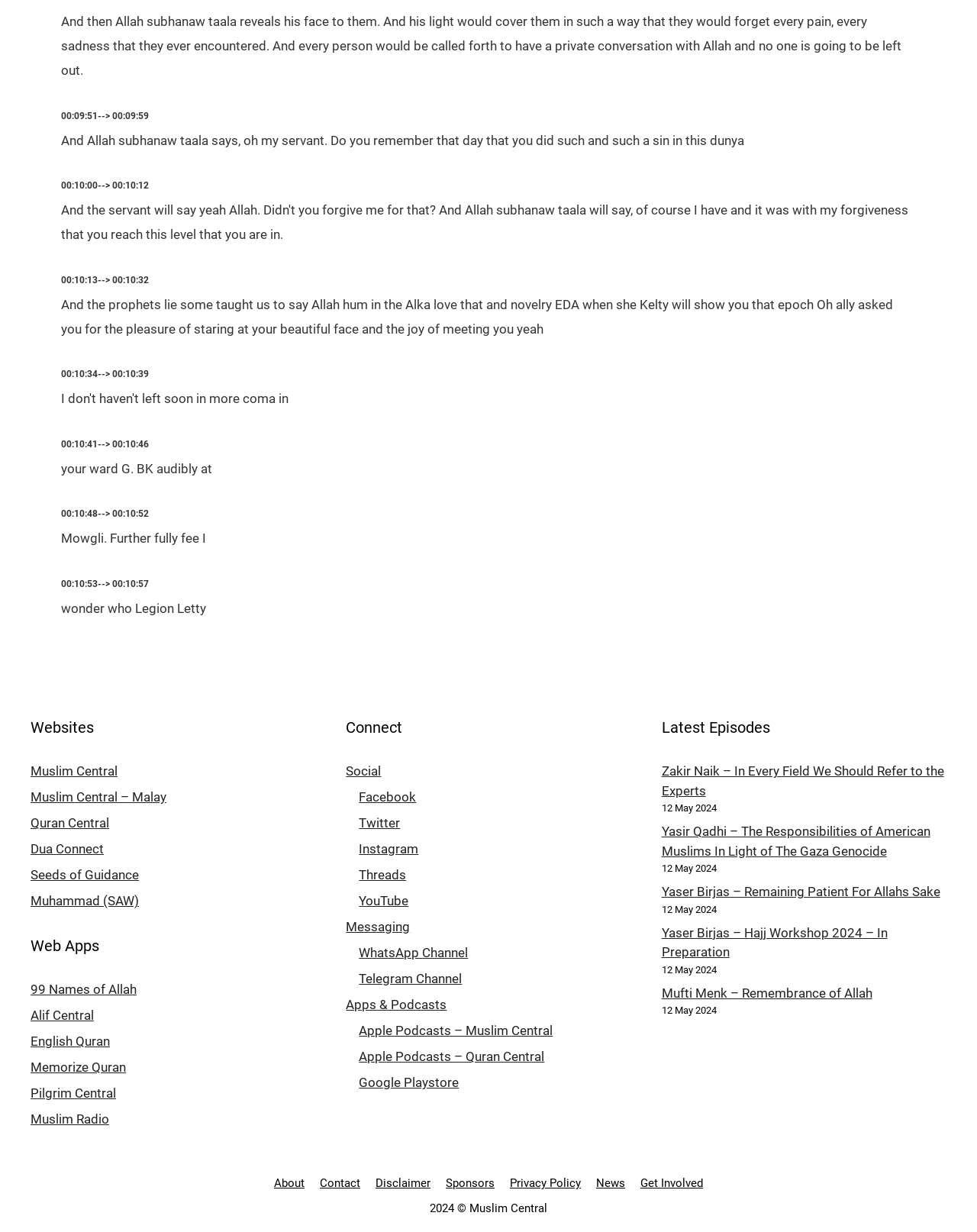Find the bounding box coordinates of the area to click in order to follow the instruction: "Check out the latest episode of Zakir Naik".

[0.677, 0.62, 0.966, 0.648]